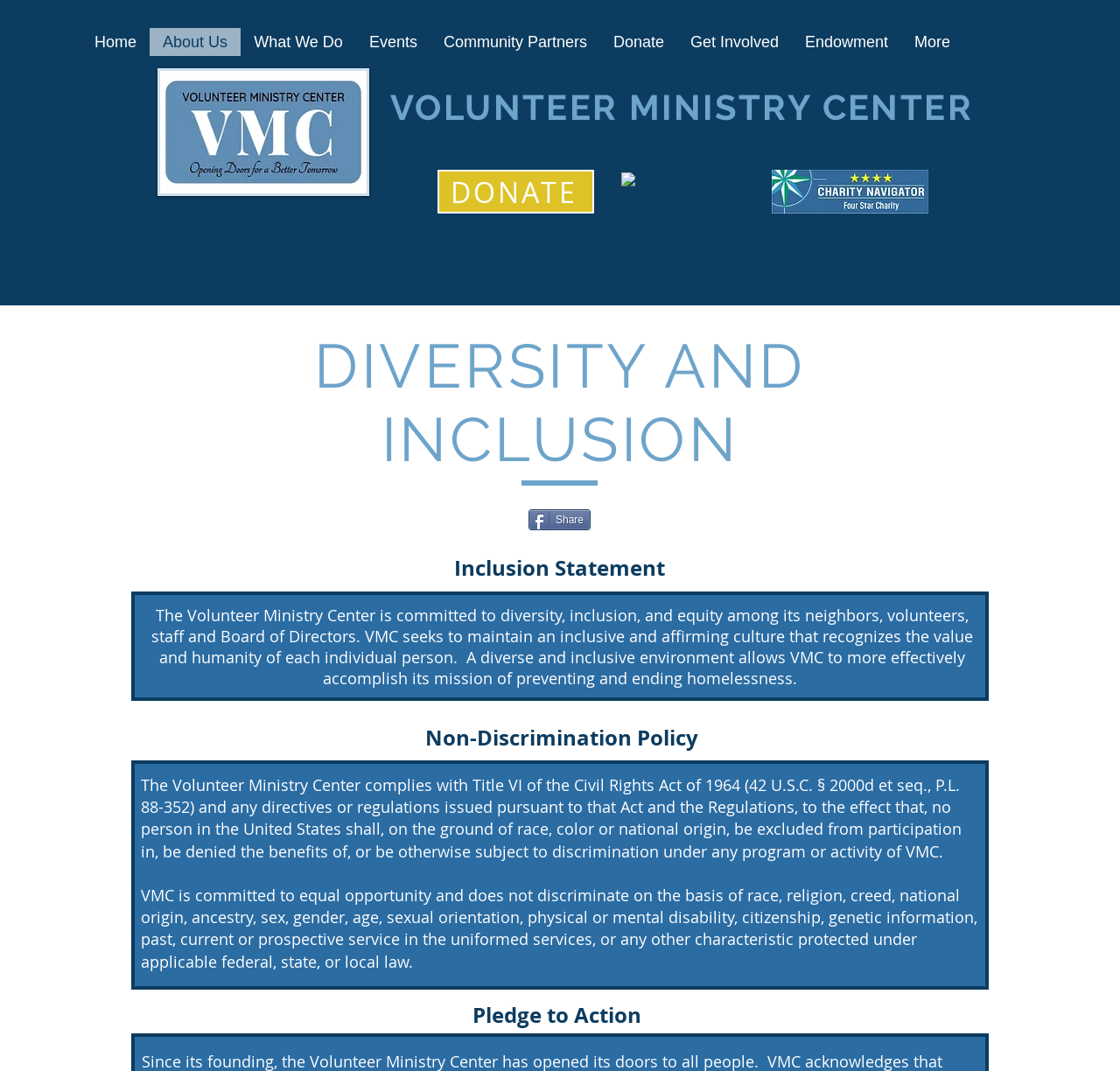Please find and generate the text of the main heading on the webpage.

VOLUNTEER MINISTRY CENTER